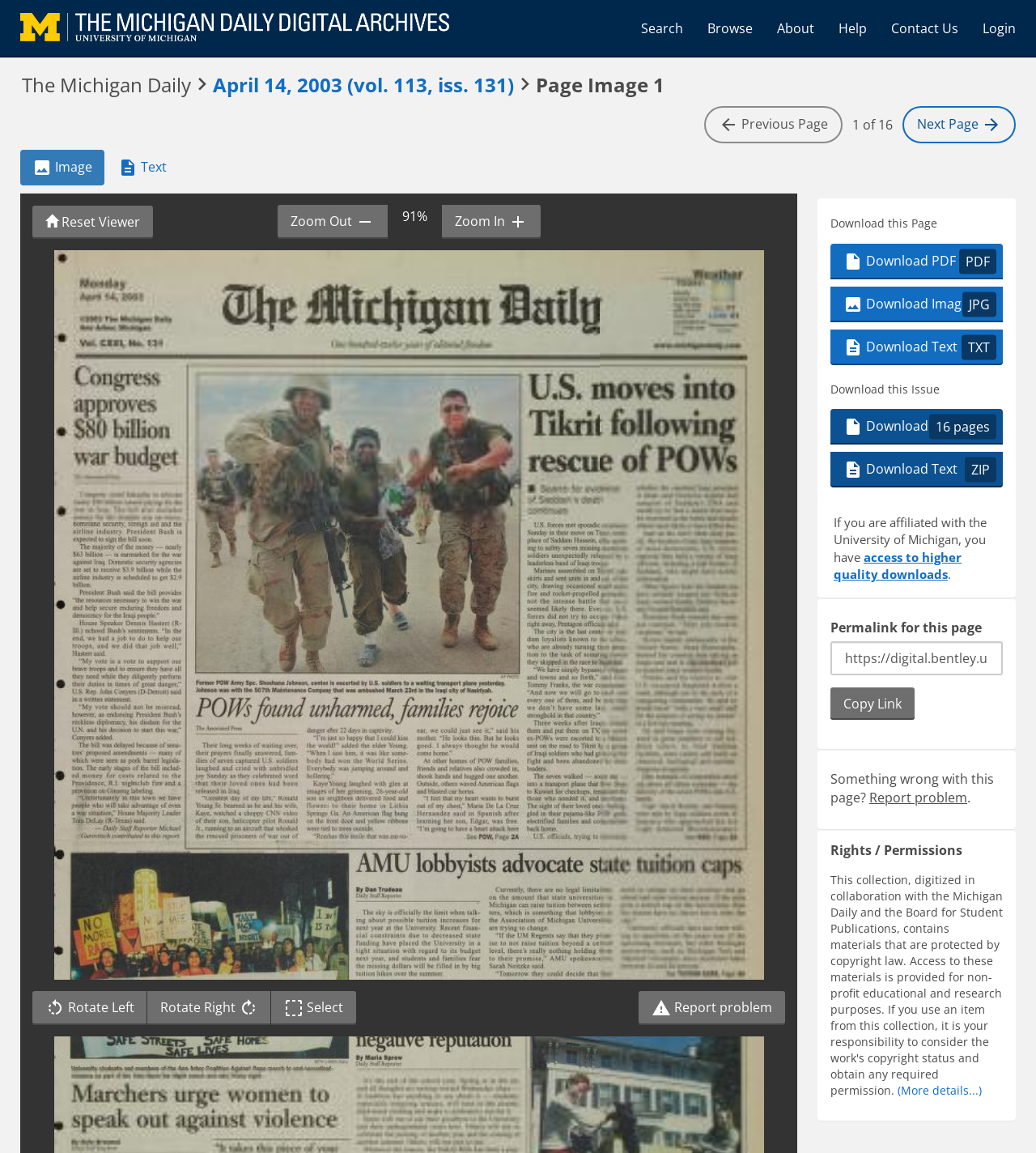Pinpoint the bounding box coordinates of the clickable element to carry out the following instruction: "Search the archives."

[0.607, 0.007, 0.671, 0.042]